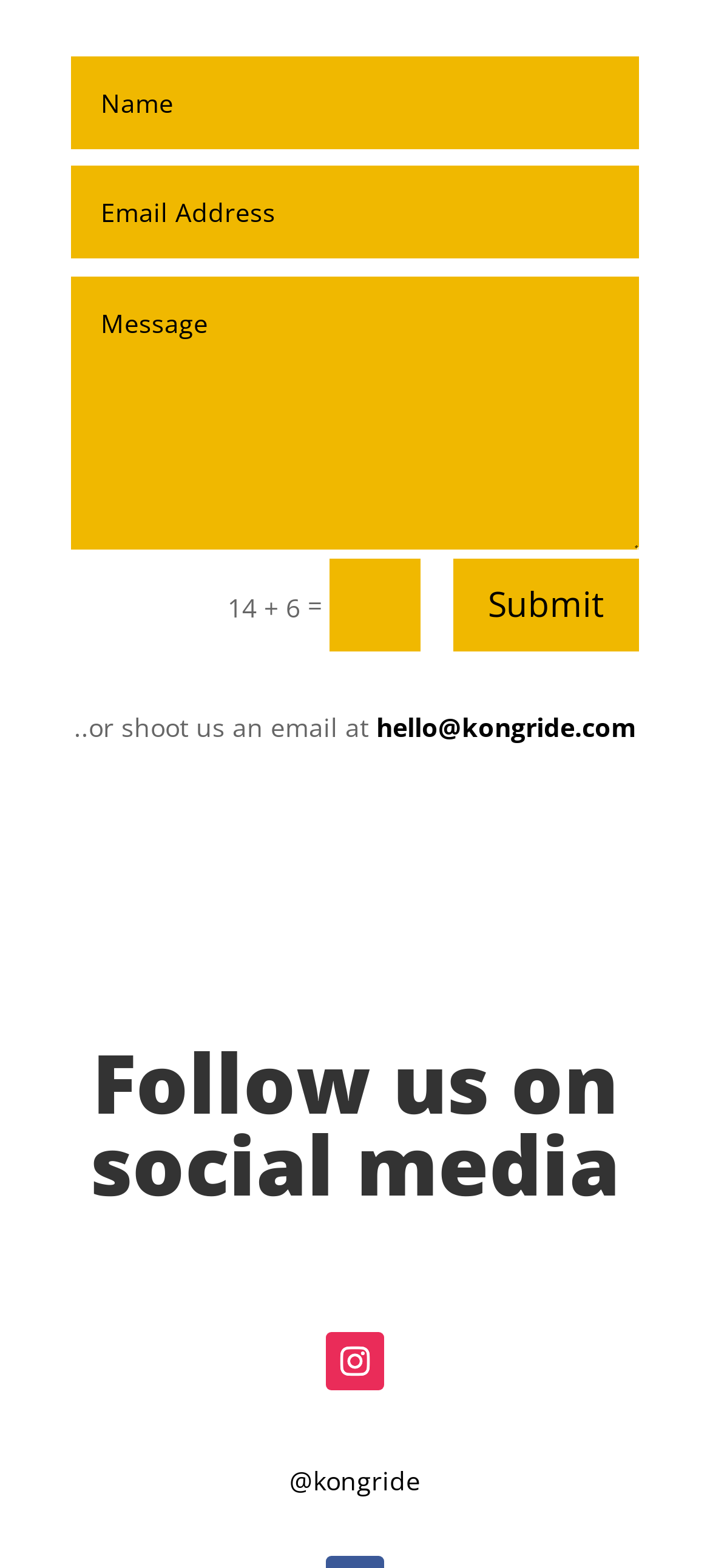Identify the bounding box coordinates of the specific part of the webpage to click to complete this instruction: "Follow Kongride on social media".

[0.459, 0.849, 0.541, 0.886]